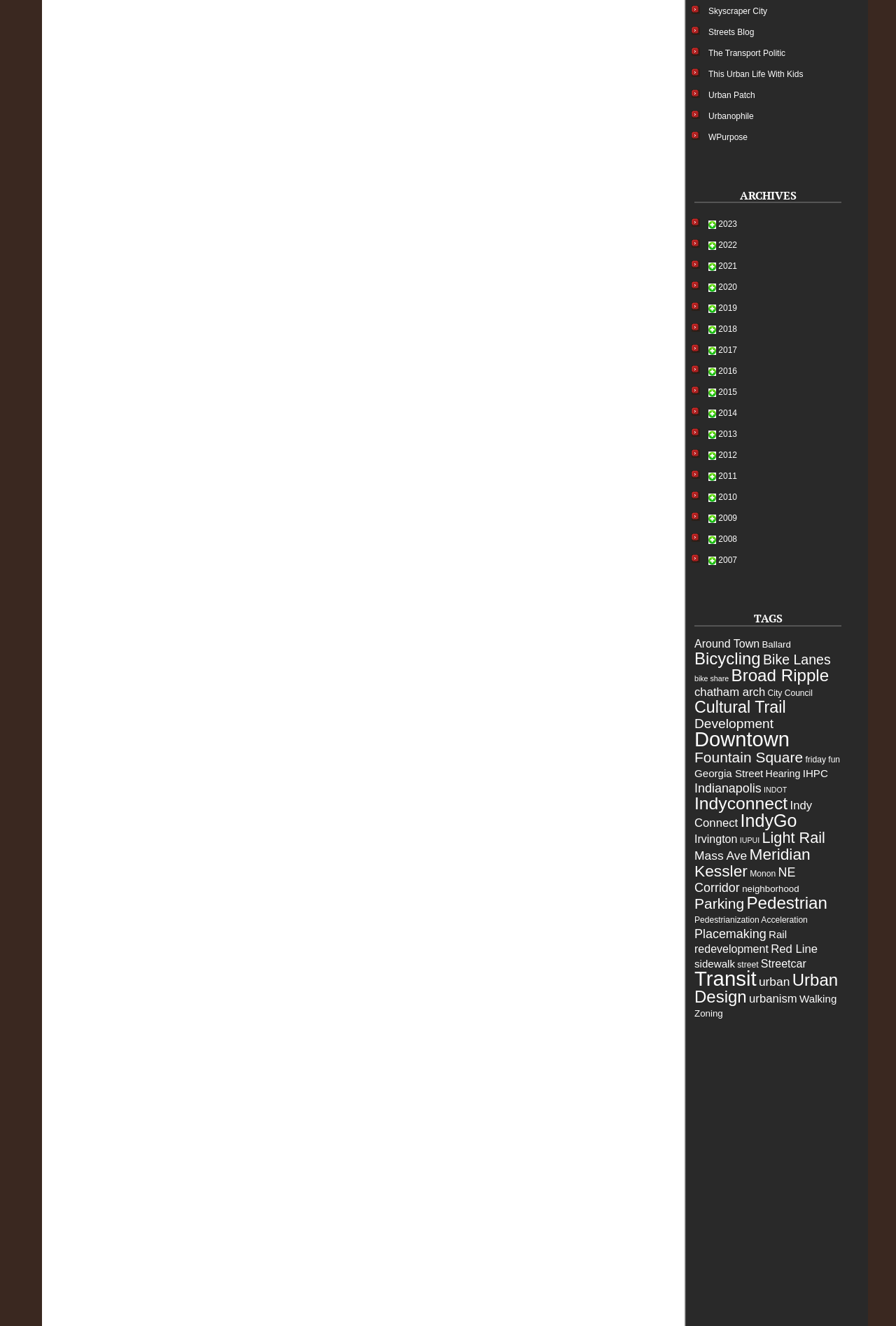What is the position of the 'TAGS' text relative to the 'ARCHIVES' text?
Answer the question based on the image using a single word or a brief phrase.

Below